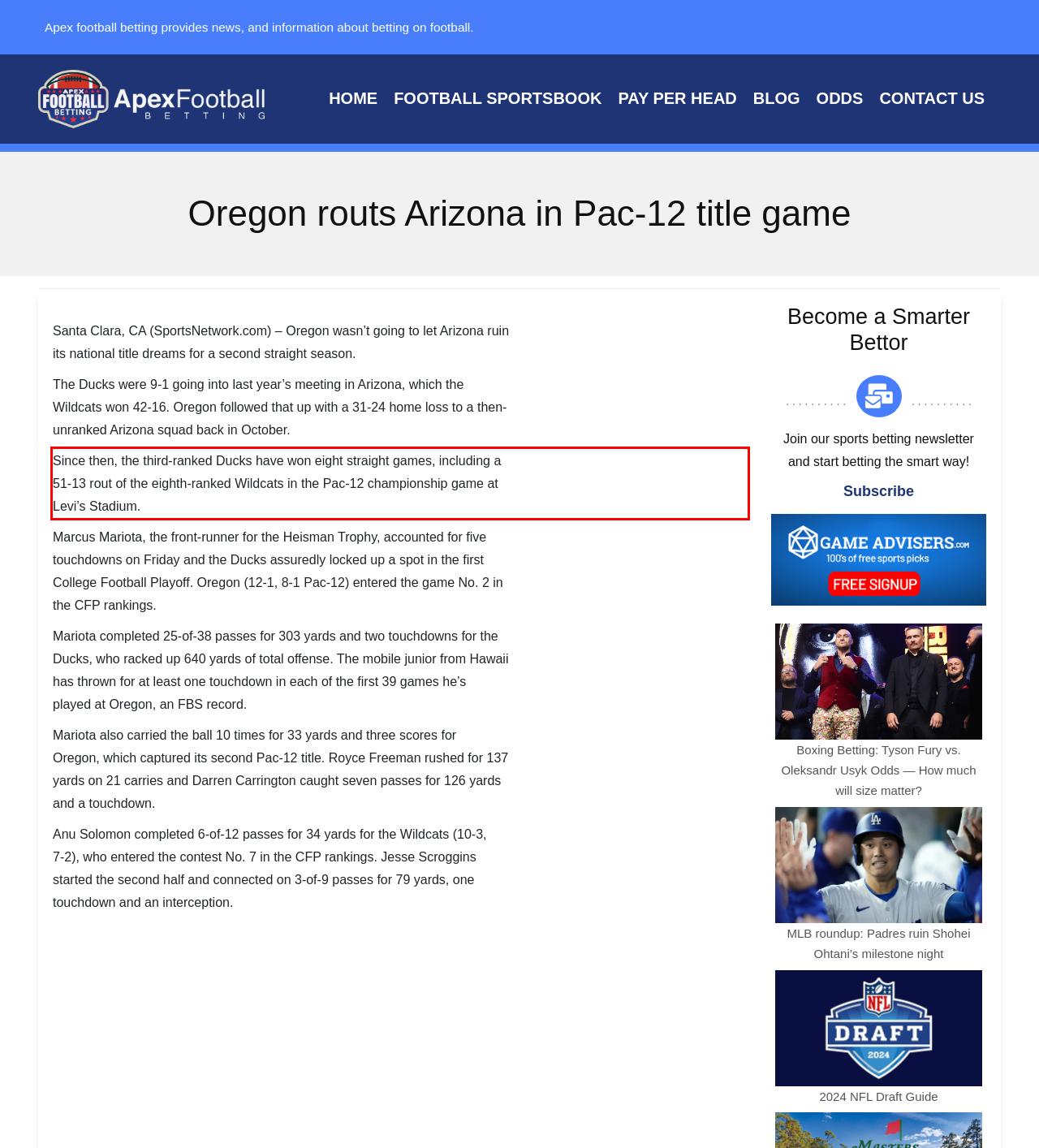Identify the text inside the red bounding box in the provided webpage screenshot and transcribe it.

Since then, the third-ranked Ducks have won eight straight games, including a 51-13 rout of the eighth-ranked Wildcats in the Pac-12 championship game at Levi’s Stadium.